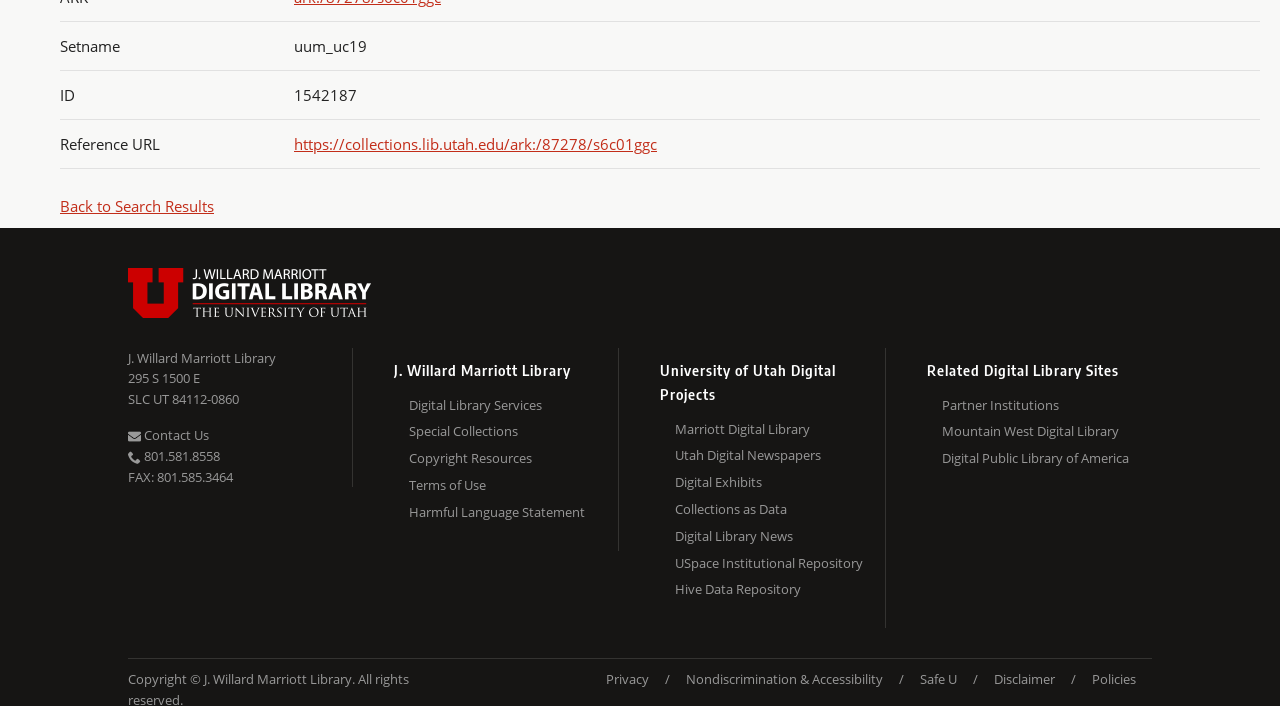Provide the bounding box coordinates for the area that should be clicked to complete the instruction: "Explore Digital Library Services".

[0.32, 0.267, 0.483, 0.305]